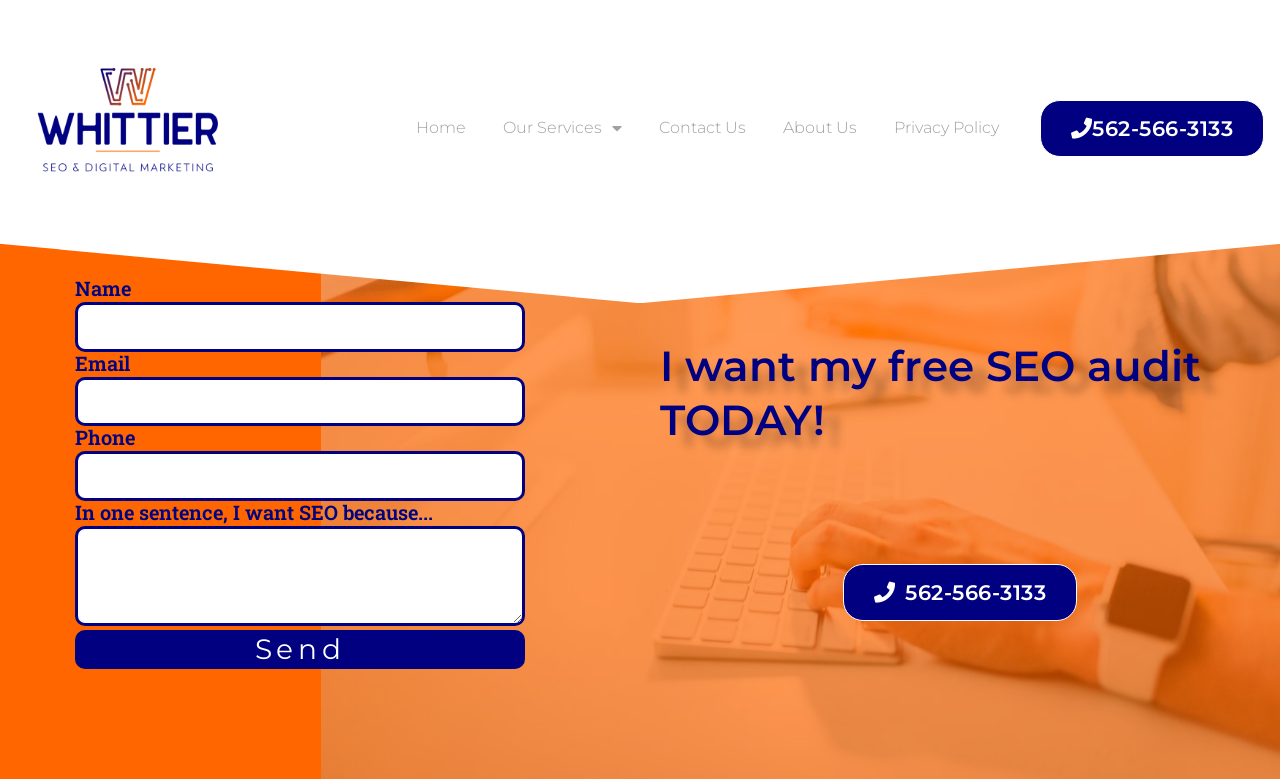What is the text on the button below the contact form?
Analyze the image and provide a thorough answer to the question.

I looked at the contact form and found a button below it with the text 'Send'.